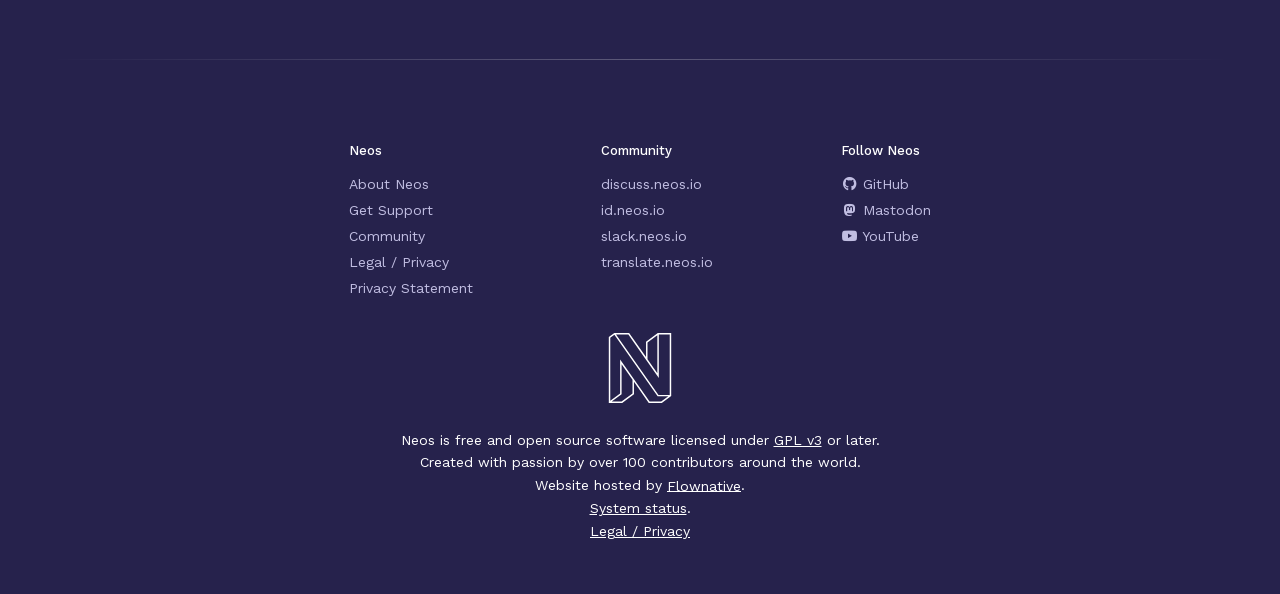What is the name of the website hosting Neos?
Provide a detailed answer to the question, using the image to inform your response.

The name of the website hosting Neos can be found in the link element with the text 'Flownative' which is part of the sentence 'Website hosted by' at the bottom of the webpage.